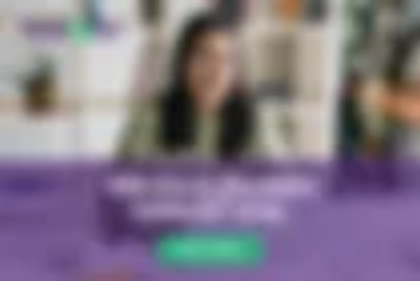Using the information shown in the image, answer the question with as much detail as possible: What company is partnering with the college test preparation program?

The image mentions Magoosh, a recognized online test preparation and counseling company, as the partner for the college test preparation program, indicating a trusted and reputable source for students preparing for college entrance exams.